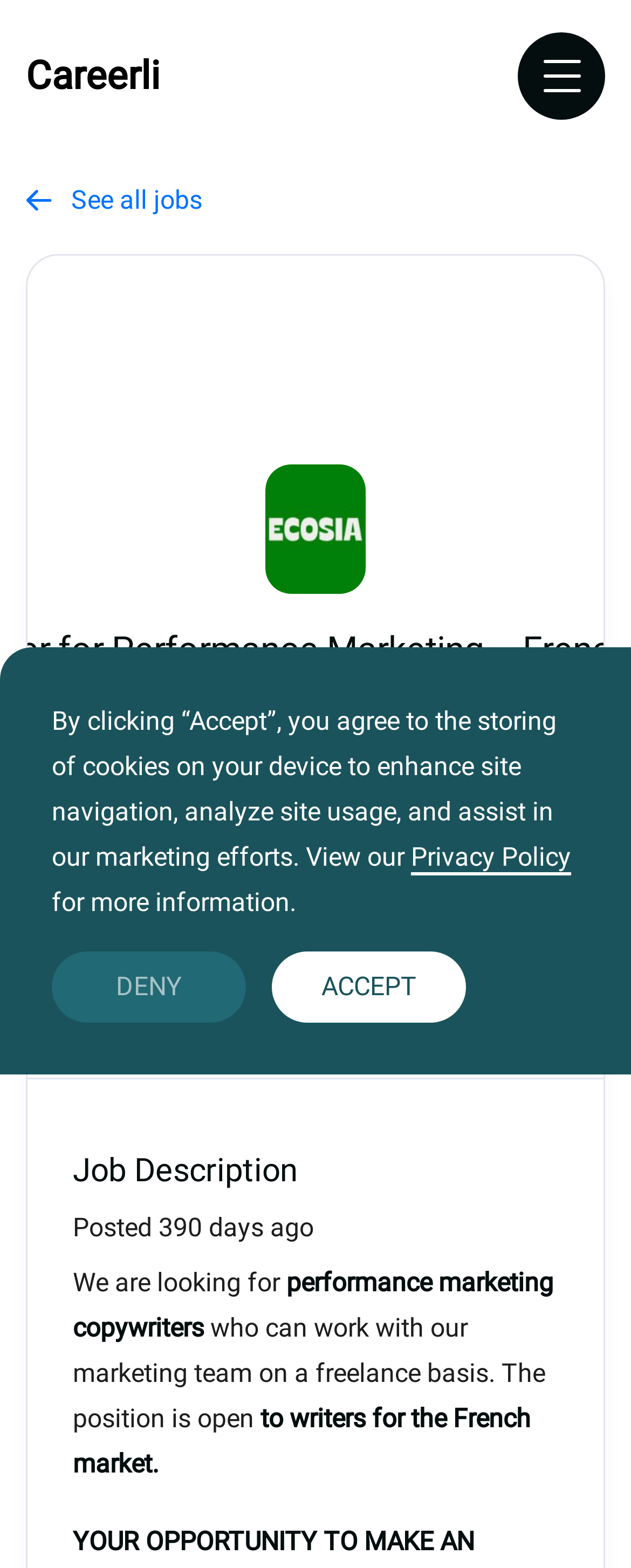Please examine the image and answer the question with a detailed explanation:
What is the salary range?

I found the salary range by looking at the icon 'Money Icon - Job Board X Webflow Template' and its corresponding text 'Undisclosed' which is located below the job category.